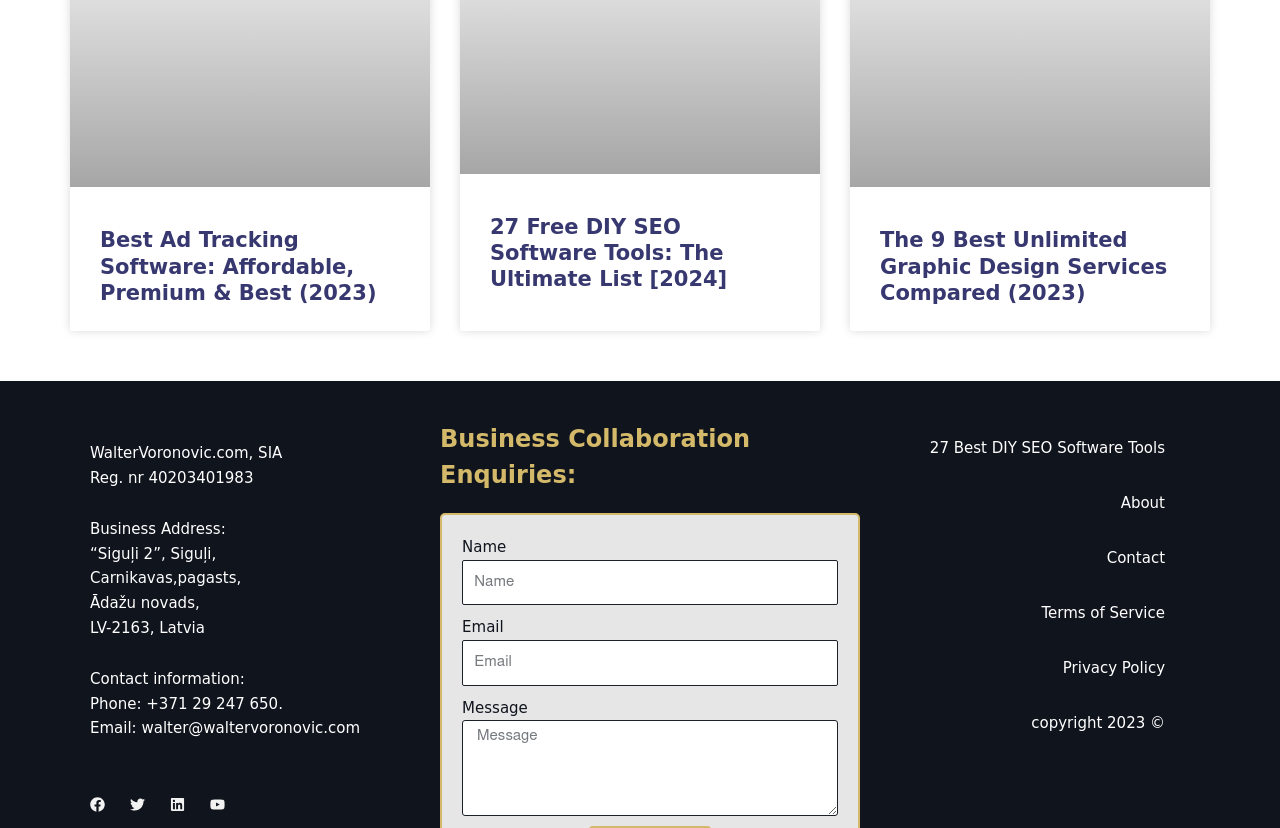Respond with a single word or phrase to the following question:
What is the business address of Walter Voronovic?

“Siguļi 2”, Siguļi, Carnikavas pagasts, Ādažu novads, LV-2163, Latvia